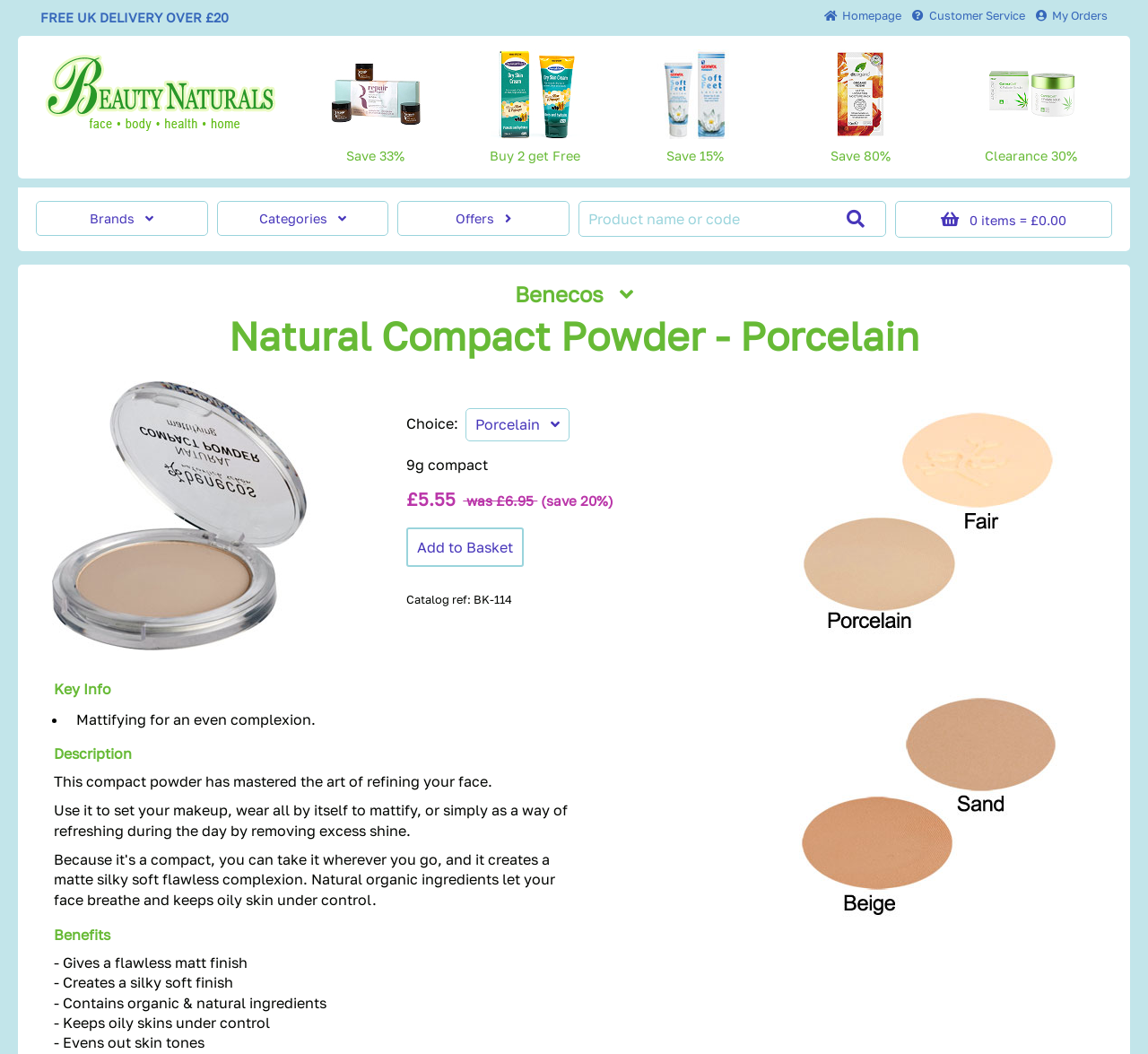Determine the bounding box coordinates of the clickable region to execute the instruction: "View orders". The coordinates should be four float numbers between 0 and 1, denoted as [left, top, right, bottom].

[0.902, 0.008, 0.965, 0.021]